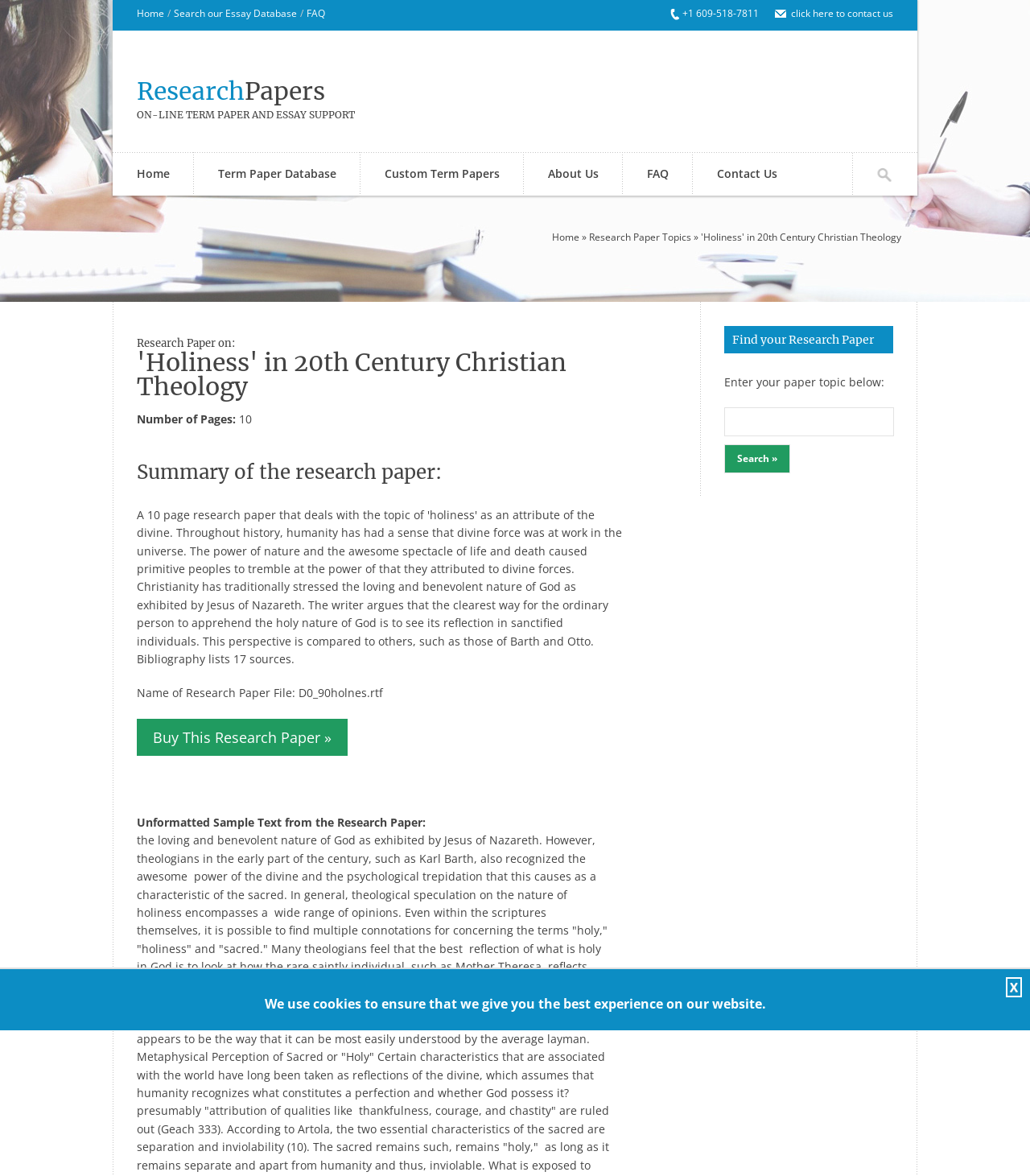Please find the bounding box for the following UI element description. Provide the coordinates in (top-left x, top-left y, bottom-right x, bottom-right y) format, with values between 0 and 1: parent_node: Search » name="searchwidget$txtSearchwidget"

[0.703, 0.347, 0.868, 0.371]